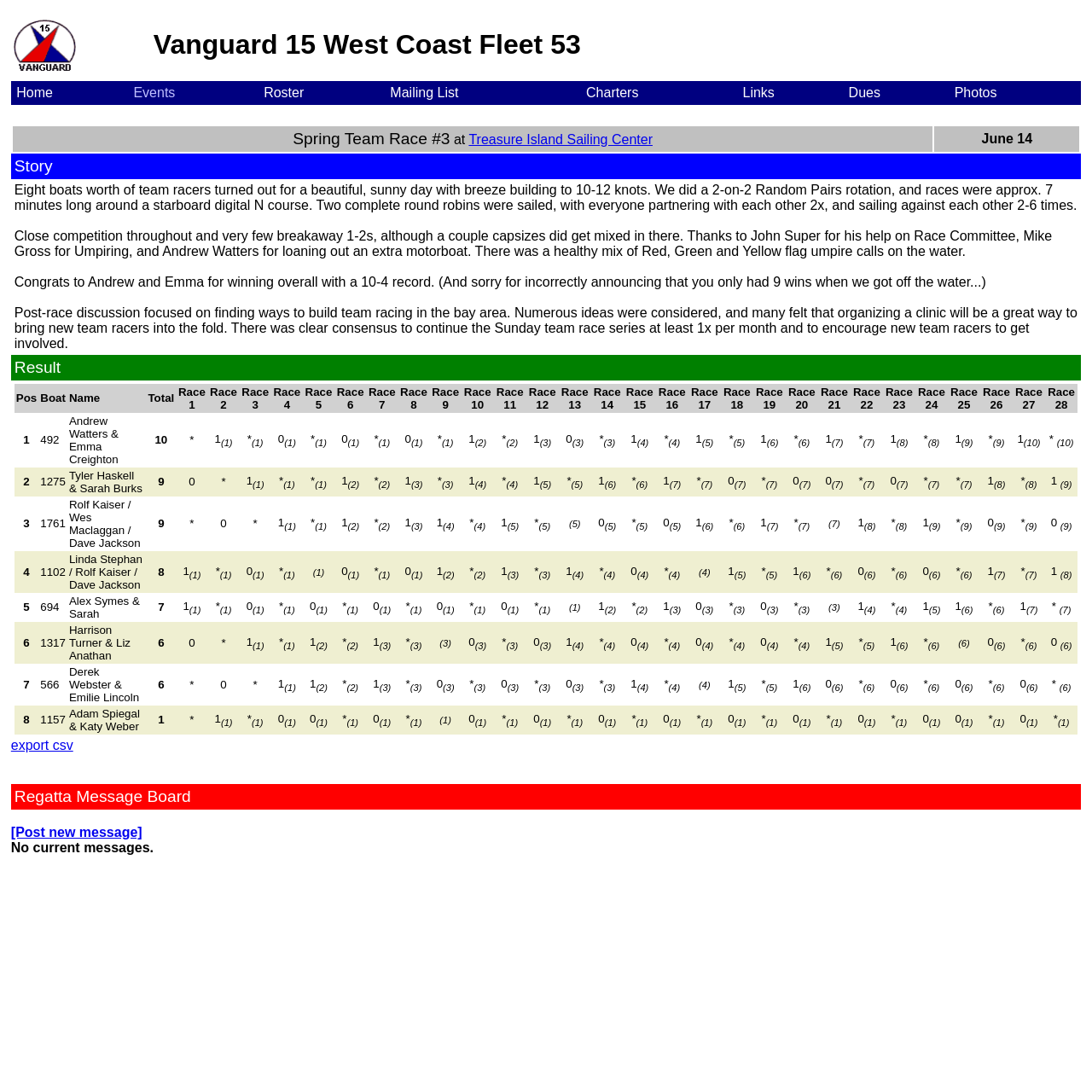Using the provided description [Post new message], find the bounding box coordinates for the UI element. Provide the coordinates in (top-left x, top-left y, bottom-right x, bottom-right y) format, ensuring all values are between 0 and 1.

[0.01, 0.755, 0.13, 0.769]